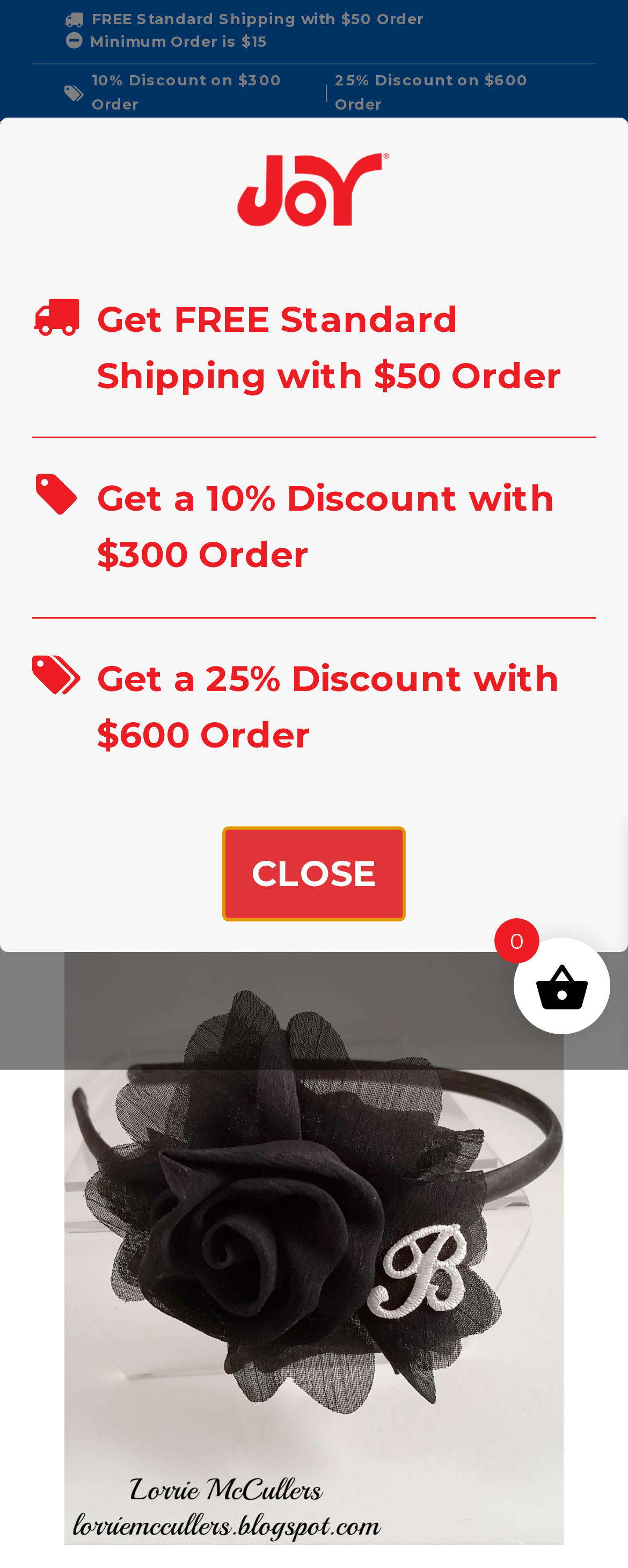Given the element description, predict the bounding box coordinates in the format (top-left x, top-left y, bottom-right x, bottom-right y), using floating point numbers between 0 and 1: Fabric

[0.403, 0.385, 0.577, 0.413]